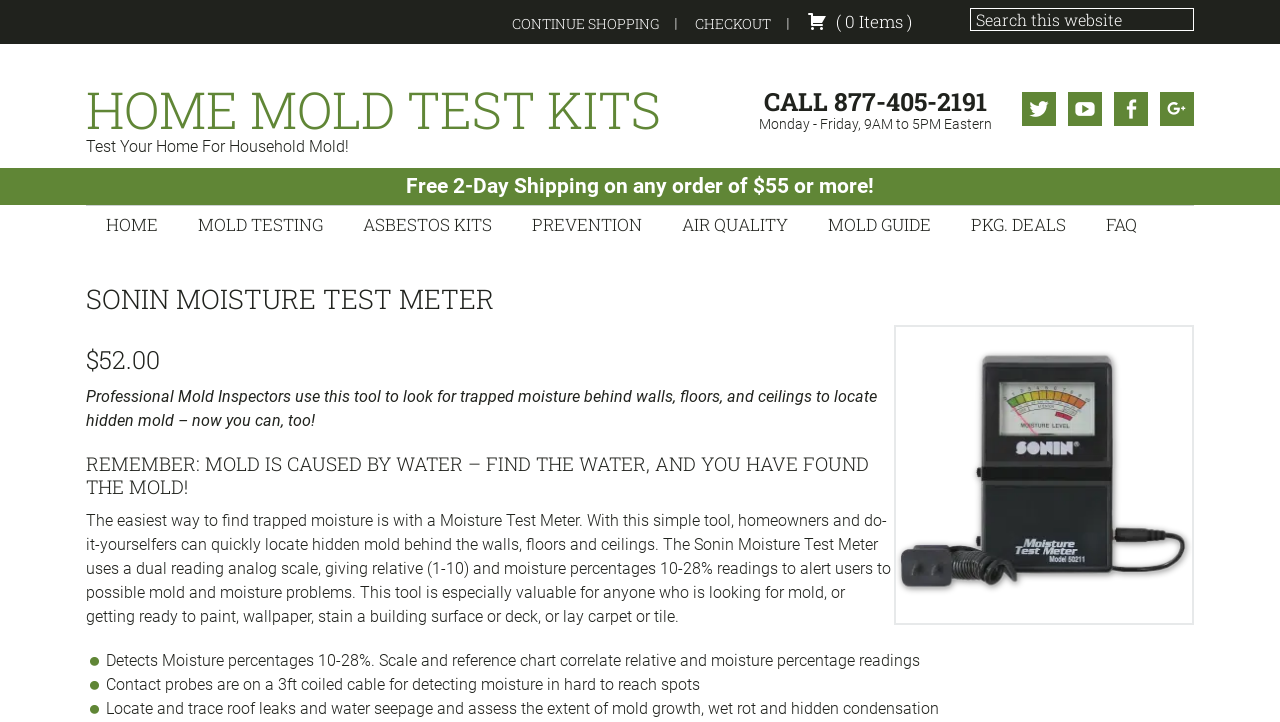Locate the bounding box coordinates of the element's region that should be clicked to carry out the following instruction: "Go to home page". The coordinates need to be four float numbers between 0 and 1, i.e., [left, top, right, bottom].

[0.067, 0.285, 0.139, 0.337]